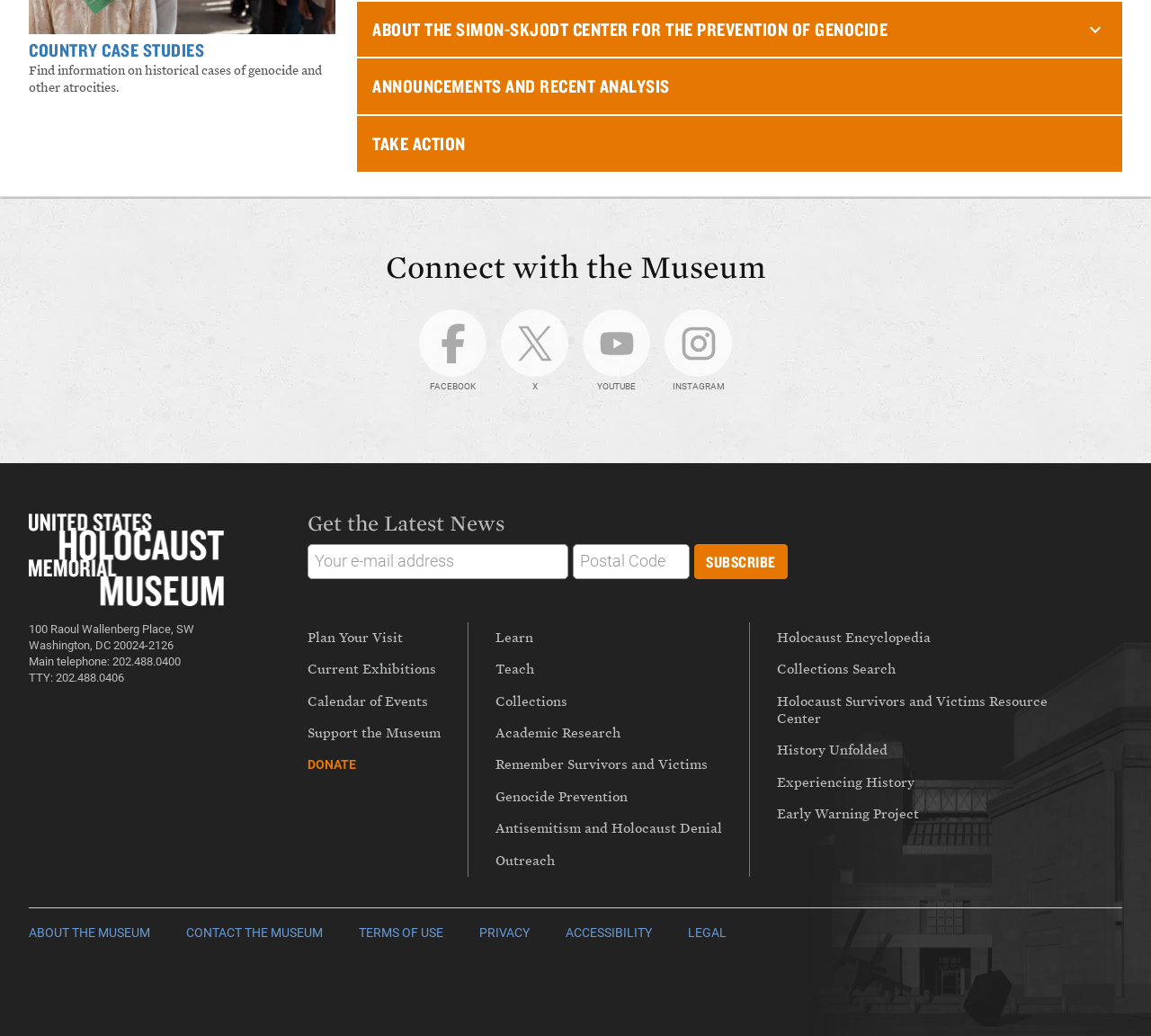Using the details in the image, give a detailed response to the question below:
What can you do with the 'SUBSCRIBE' button?

I found the answer by looking at the button element with the text 'SUBSCRIBE' which is located near the heading 'Get the Latest News', indicating that clicking the button will allow you to get the latest news.